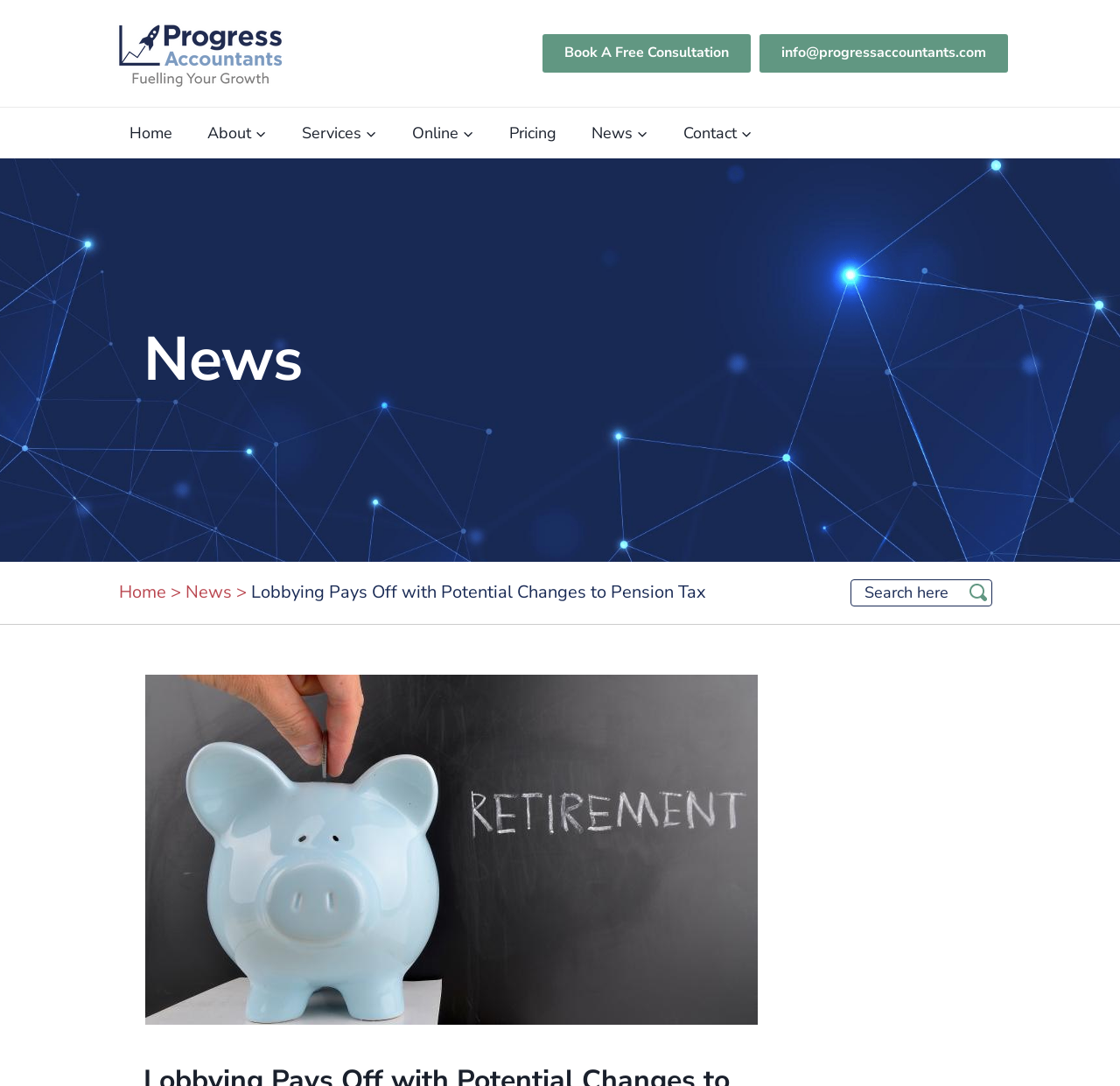Offer an in-depth caption of the entire webpage.

The webpage is about Progress Accountants, with a focus on a news article titled "Lobbying Pays Off with Potential Changes to Pension Tax". At the top left, there is a logo of Progress Accountants, which is also a link. Next to it, there is a navigation menu with links to various sections of the website, including Home, About, Services, Online, Pricing, News, and Contact.

Below the navigation menu, there is a heading that reads "News", indicating that the main content of the page is related to news. The main article is titled "Lobbying Pays Off with Potential Changes to Pension Tax", which is a summary of how high earners, including hospital doctors and GP's, were lobbying for pension tax changes earlier this year.

On the top right, there are two links: "Book A Free Consultation" and "info@progressaccountants.com", which are likely contact information for the accountants. There is also a search form at the top right corner of the page, allowing users to search for specific content on the website.

The page also features an image, which is likely related to the news article, placed below the main content. There are no other images on the page besides the logo of Progress Accountants.